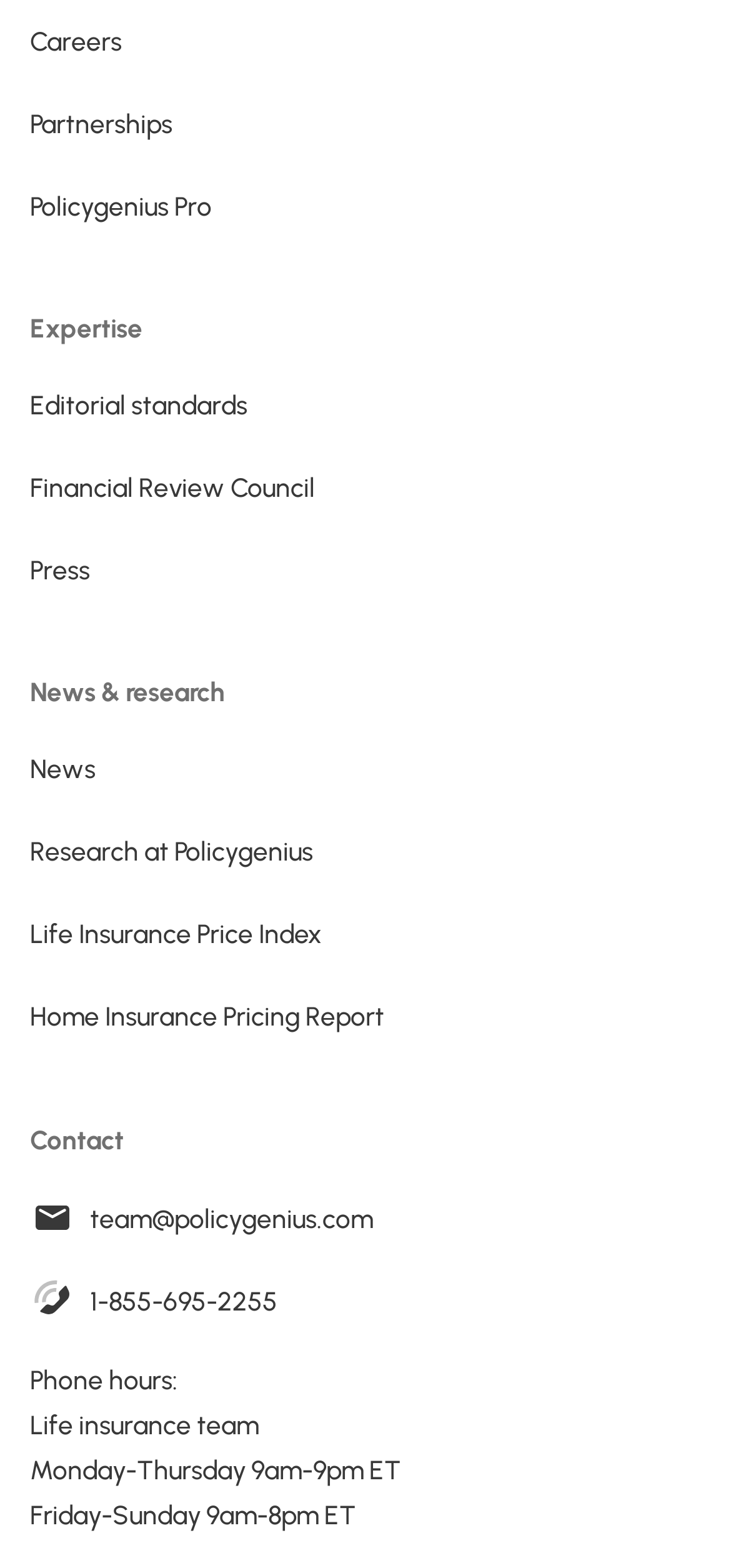Please identify the bounding box coordinates of the element that needs to be clicked to perform the following instruction: "Call the life insurance team".

[0.123, 0.814, 0.379, 0.848]